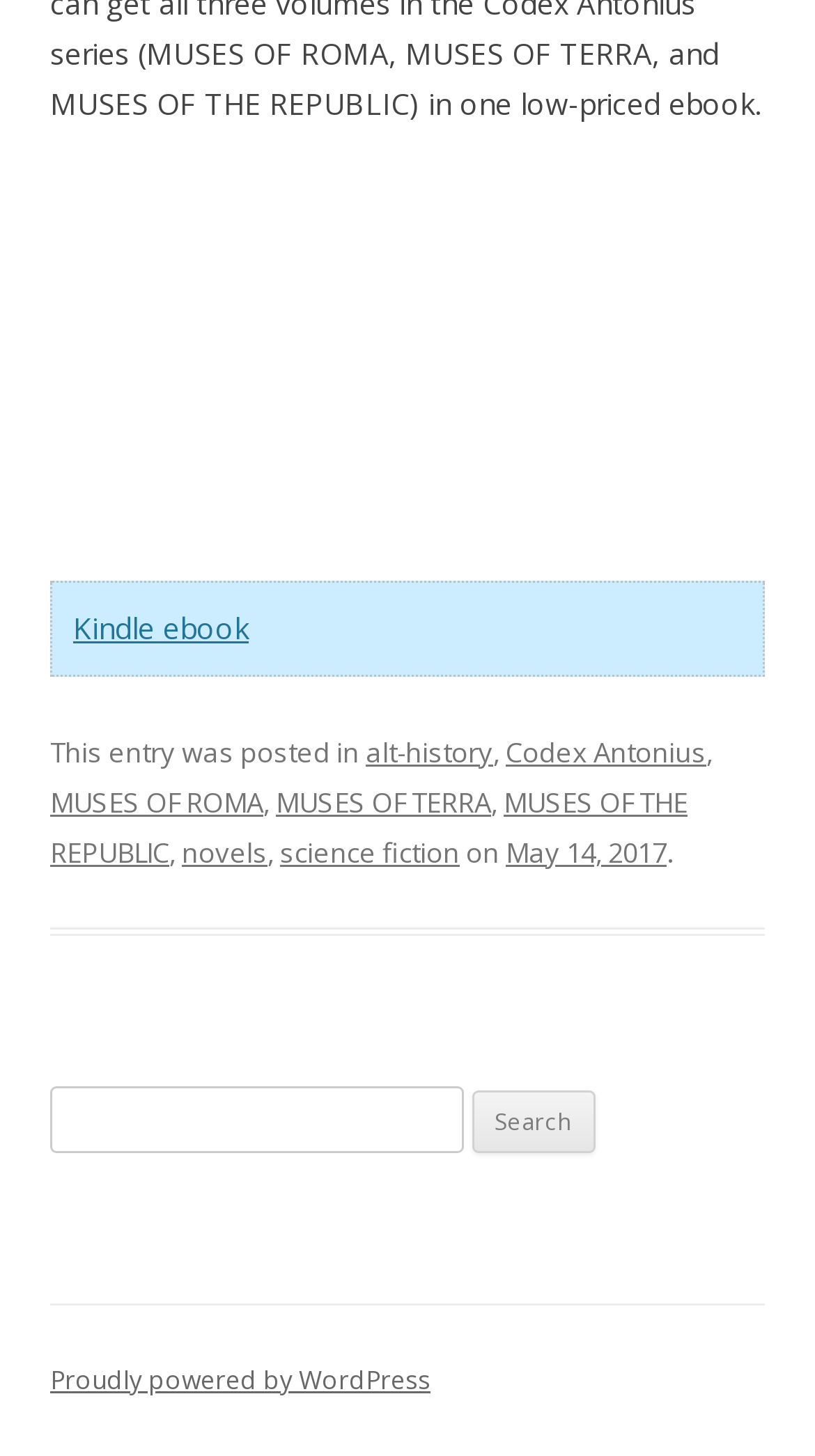Locate the bounding box coordinates of the region to be clicked to comply with the following instruction: "Click on Kindle ebook". The coordinates must be four float numbers between 0 and 1, in the form [left, top, right, bottom].

[0.09, 0.418, 0.305, 0.445]